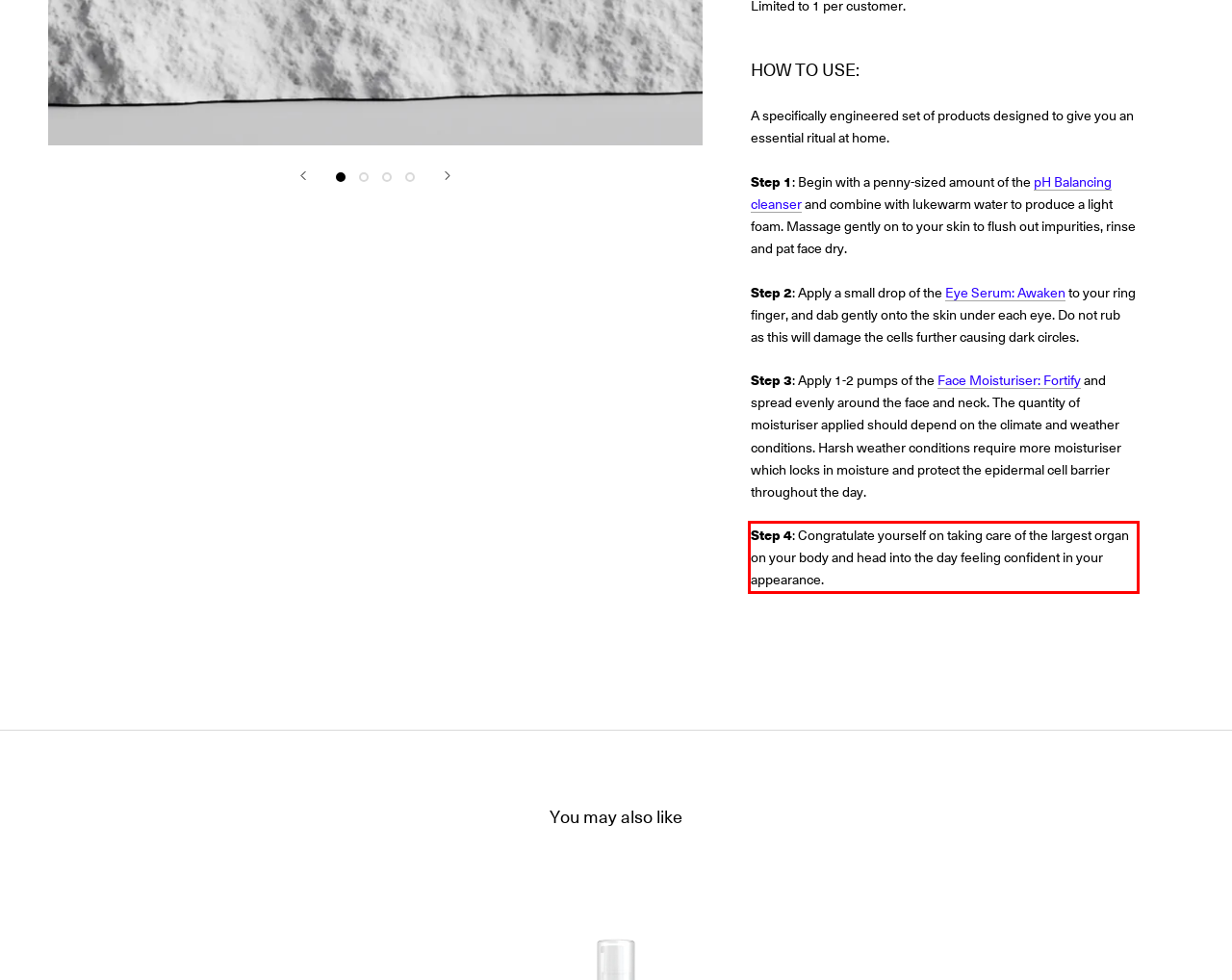Please extract the text content within the red bounding box on the webpage screenshot using OCR.

Step 4: Congratulate yourself on taking care of the largest organ on your body and head into the day feeling confident in your appearance.